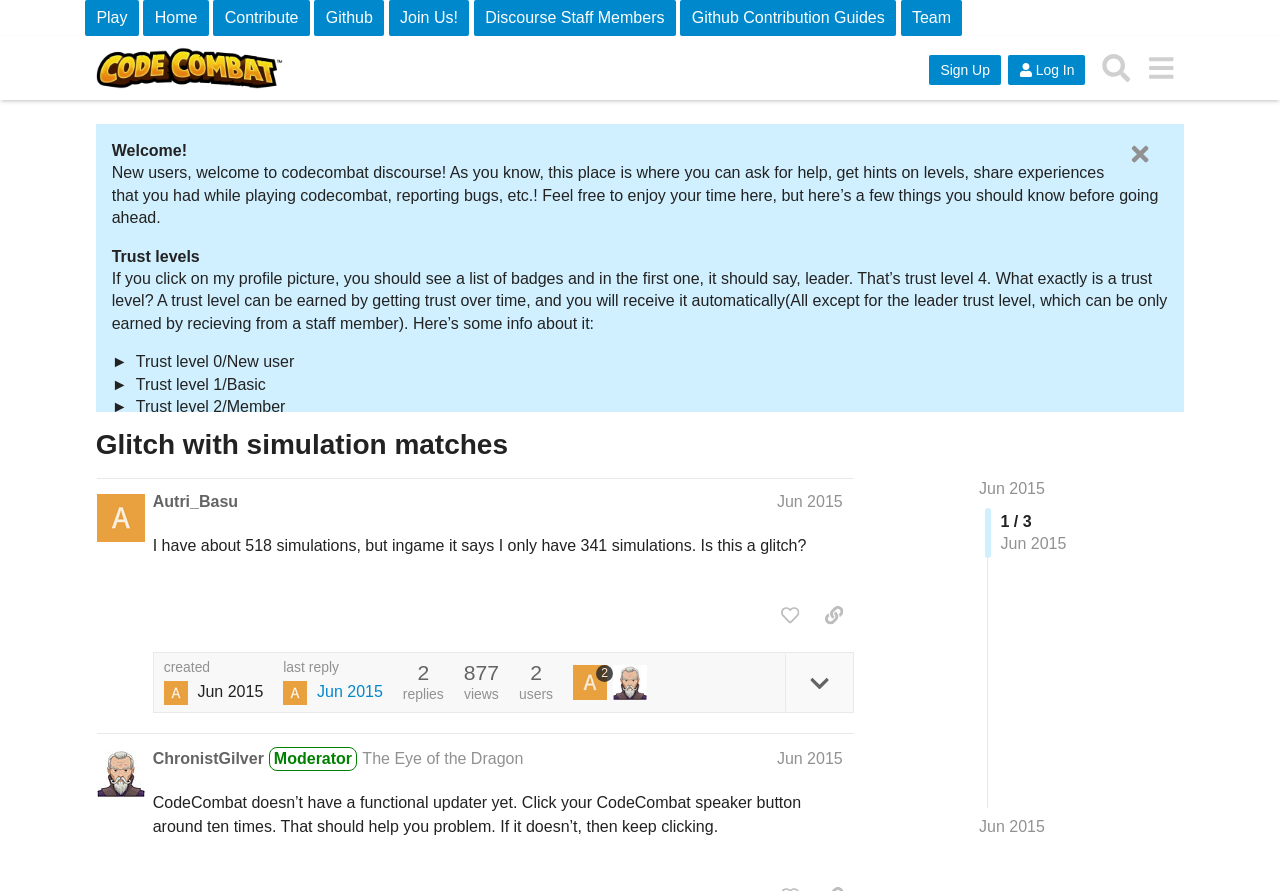How many simulations does the user have in the game?
Please give a detailed and elaborate explanation in response to the question.

The user mentions in their post that 'I have about 518 simulations, but ingame it says I only have 341 simulations. Is this a glitch?' Therefore, according to the game, the user has 341 simulations.